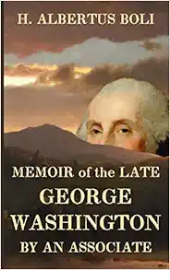Give a thorough caption for the picture.

The image features the cover design of a book titled "Memoir of the Late George Washington by an Associate," authored by H. Albertus Boli. The cover art prominently includes a partial portrait of George Washington, set against a dramatic backdrop of mountains and clouds, evoking a sense of historical reflection. The title is displayed in bold, eye-catching text, ensuring it captures the reader's attention. This cover art hints at a narrative that explores the life and legacy of America's first president through the perspective of an associate, suggesting an intriguing blend of biography and personal recollections.